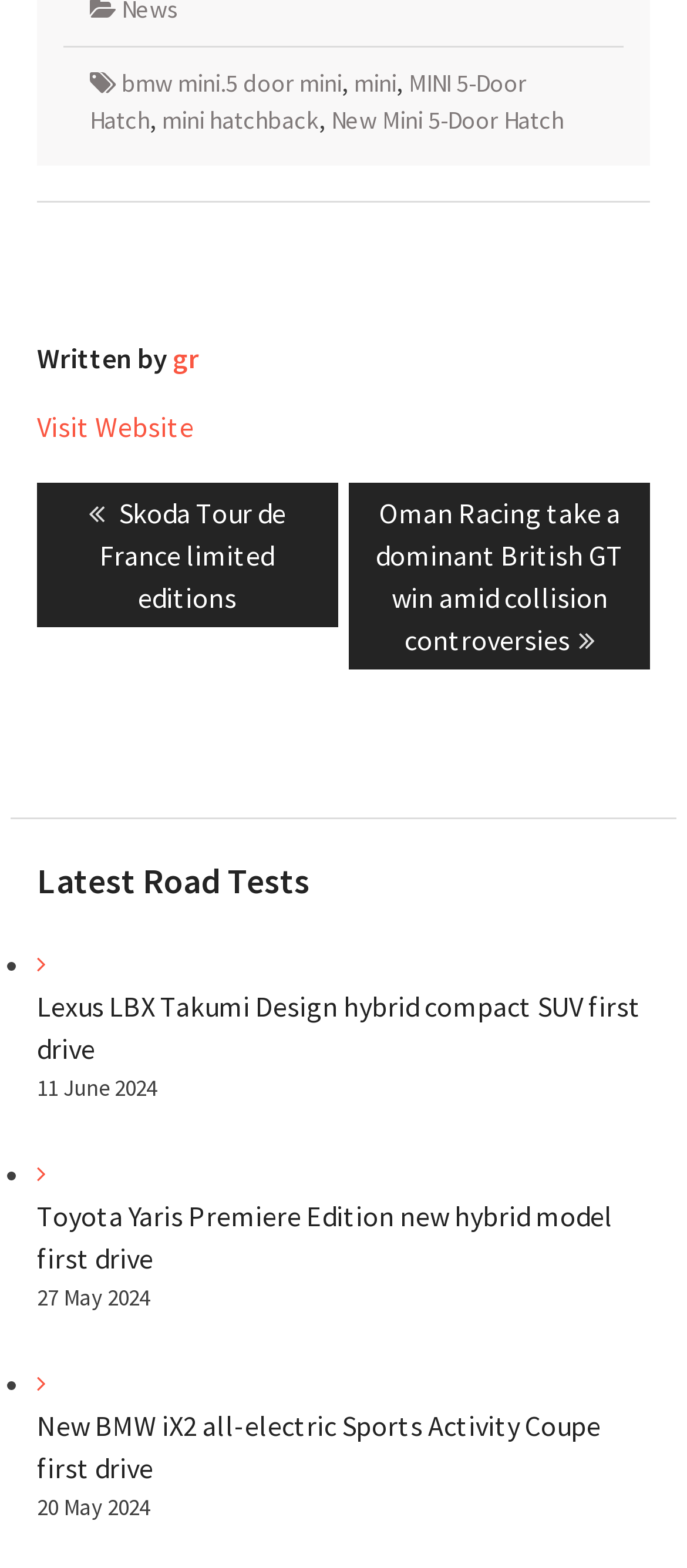Using the description "mini", predict the bounding box of the relevant HTML element.

[0.515, 0.043, 0.577, 0.063]